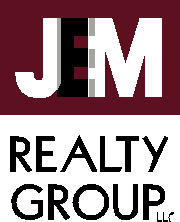Paint a vivid picture with your words by describing the image in detail.

The image features a visually striking logo for "JEM Realty Group, LLC." The design prominently displays the letters "JEM" in a modern typographical style, where the "J" and "E" are rendered in white on a deep maroon background, while the "M" is uniquely styled with alternating dark and light vertical stripes, adding an element of depth. Below the initials, the full name "REALTY GROUP" is presented in bold, uppercase black letters against a white backdrop, ensuring clarity and legibility. This logo embodies a professional aesthetic suited for a real estate company, conveying a sense of trustworthiness and modernity in the property market.